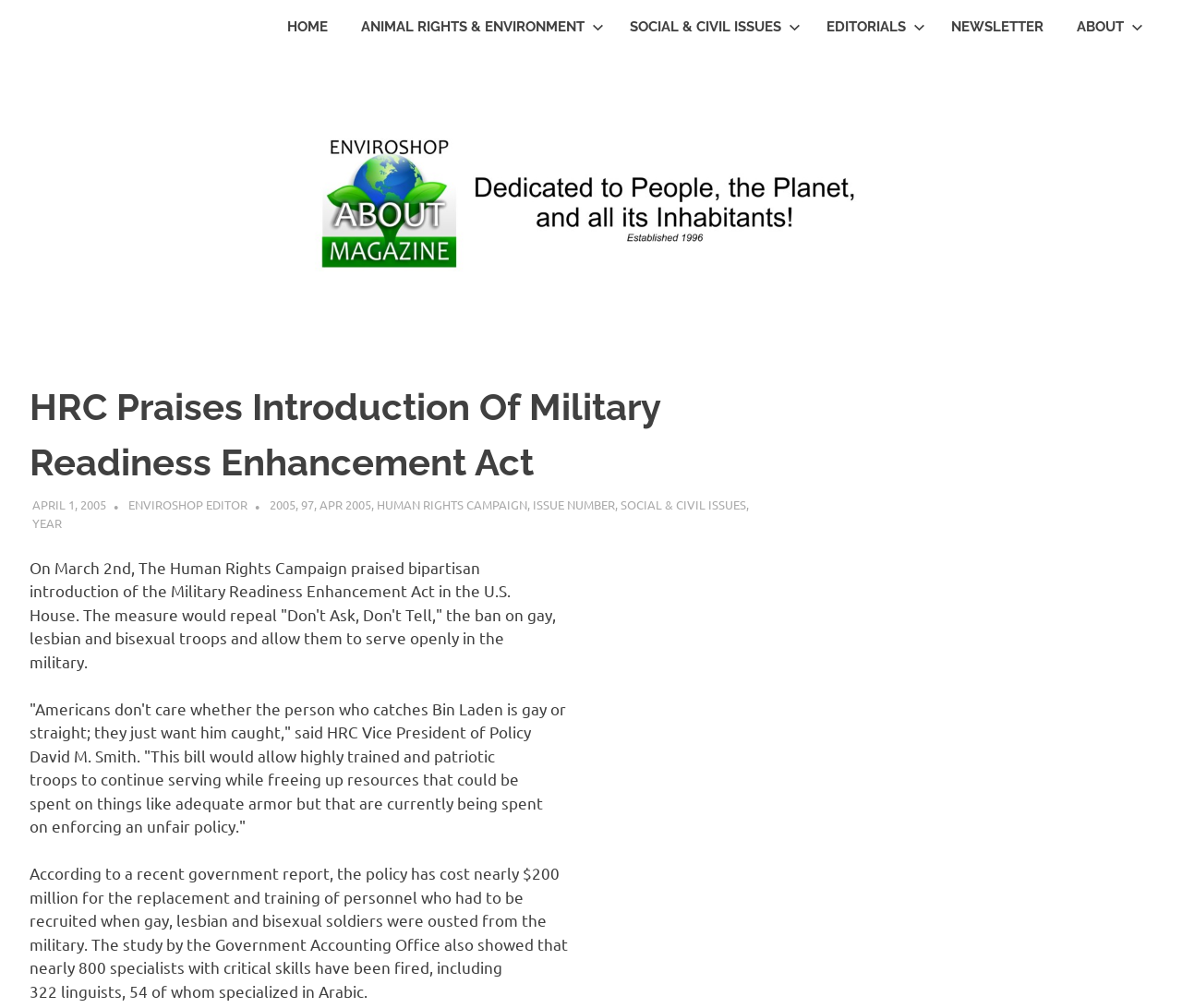Given the element description: "Social & Civil Issues", predict the bounding box coordinates of this UI element. The coordinates must be four float numbers between 0 and 1, given as [left, top, right, bottom].

[0.519, 0.0, 0.685, 0.054]